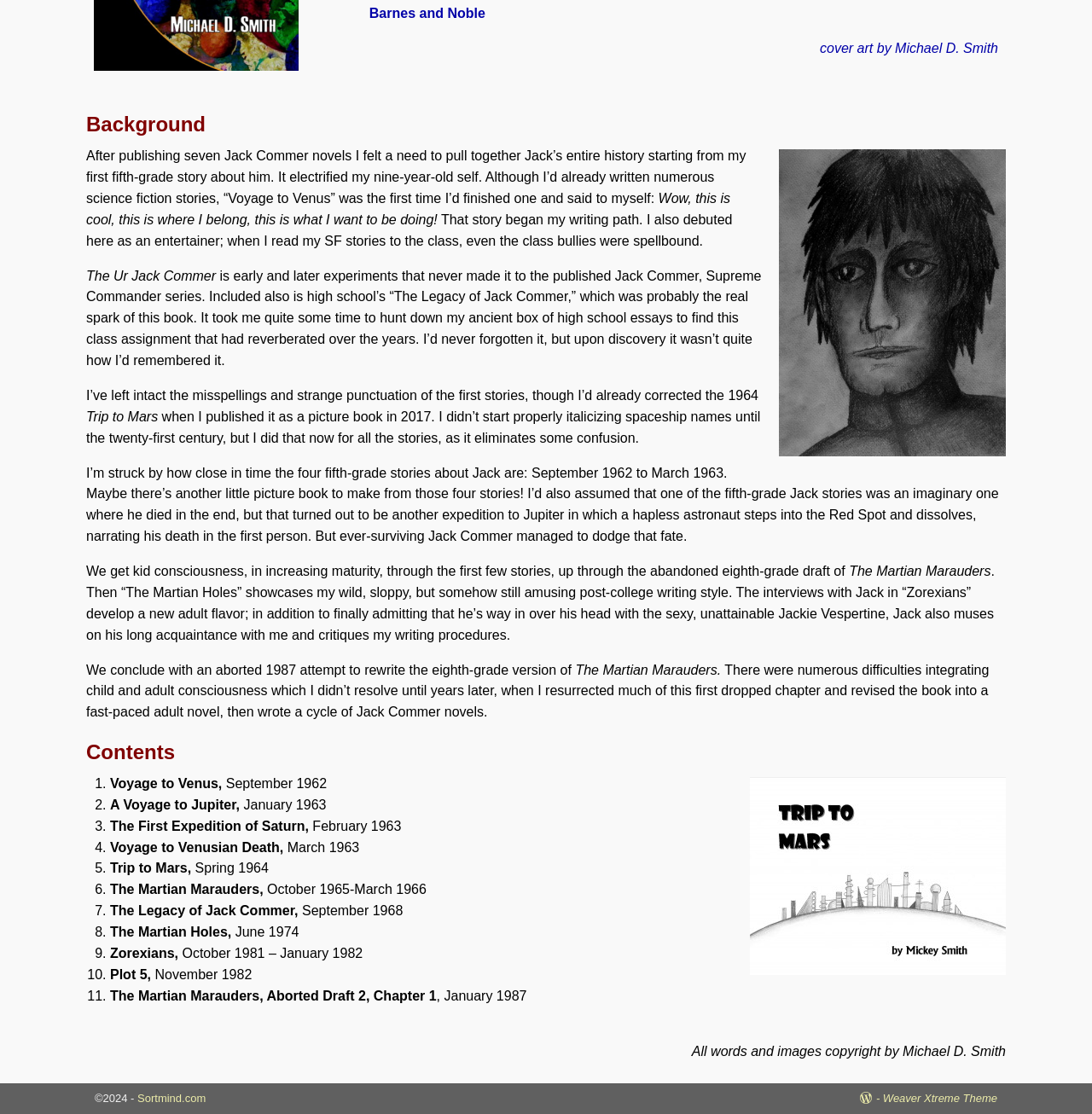Using the provided element description, identify the bounding box coordinates as (top-left x, top-left y, bottom-right x, bottom-right y). Ensure all values are between 0 and 1. Description: Weaver Xtreme Theme

[0.808, 0.98, 0.913, 0.992]